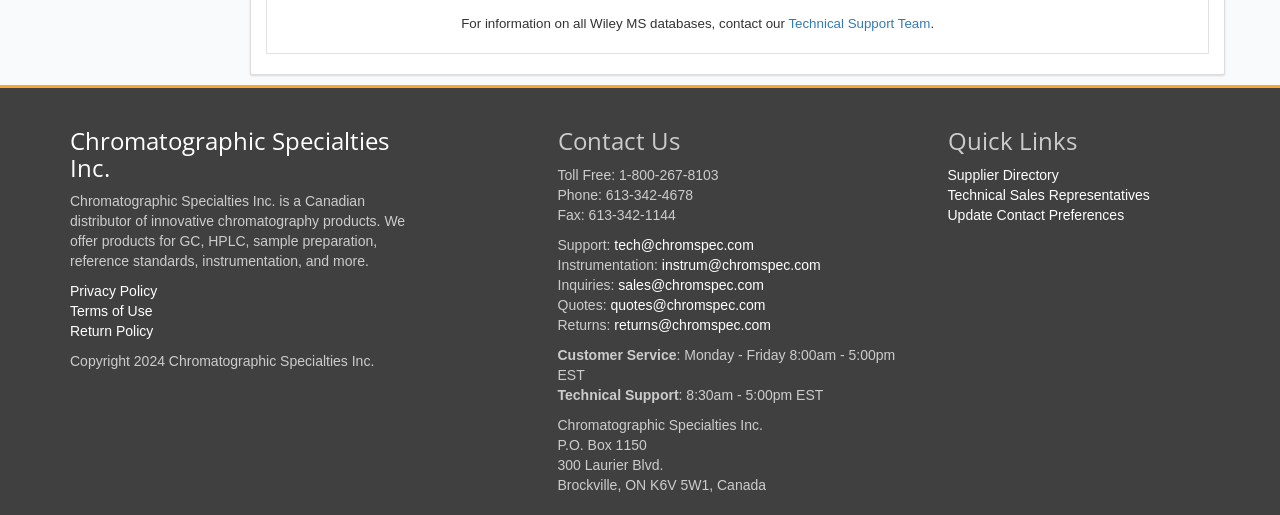What are the office hours for customer service?
Refer to the image and give a detailed answer to the query.

The office hours for customer service can be found in the 'Contact Us' section, which is located in the middle of the webpage. The hours are listed as 'Customer Service: Monday - Friday 8:00am - 5:00pm EST'.